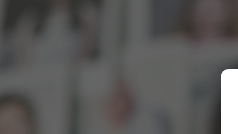Please provide a short answer using a single word or phrase for the question:
What is the approach highlighted in the image setting?

Forward-thinking